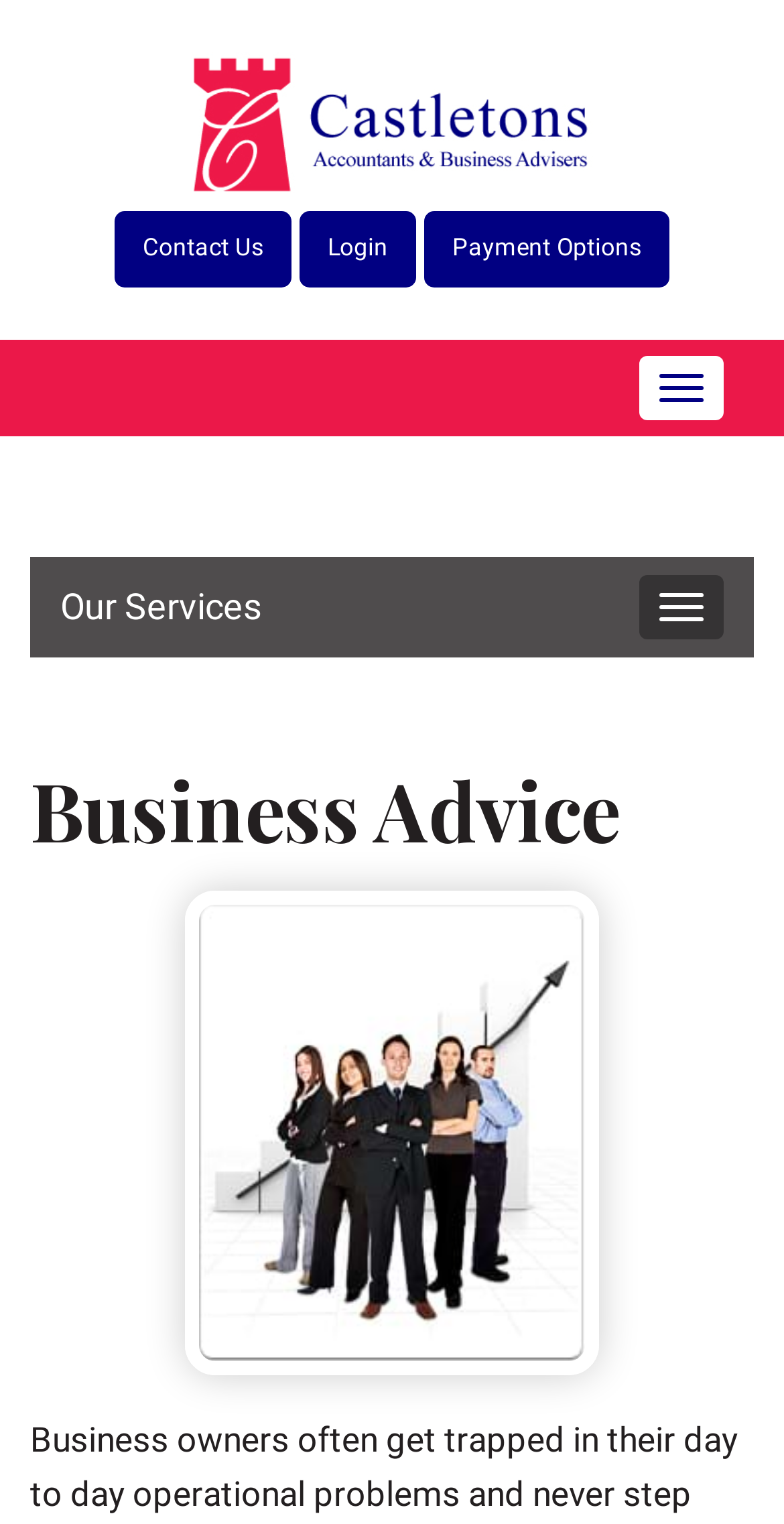What is the name of the accountants and business advisers?
Based on the visual content, answer with a single word or a brief phrase.

Castletons